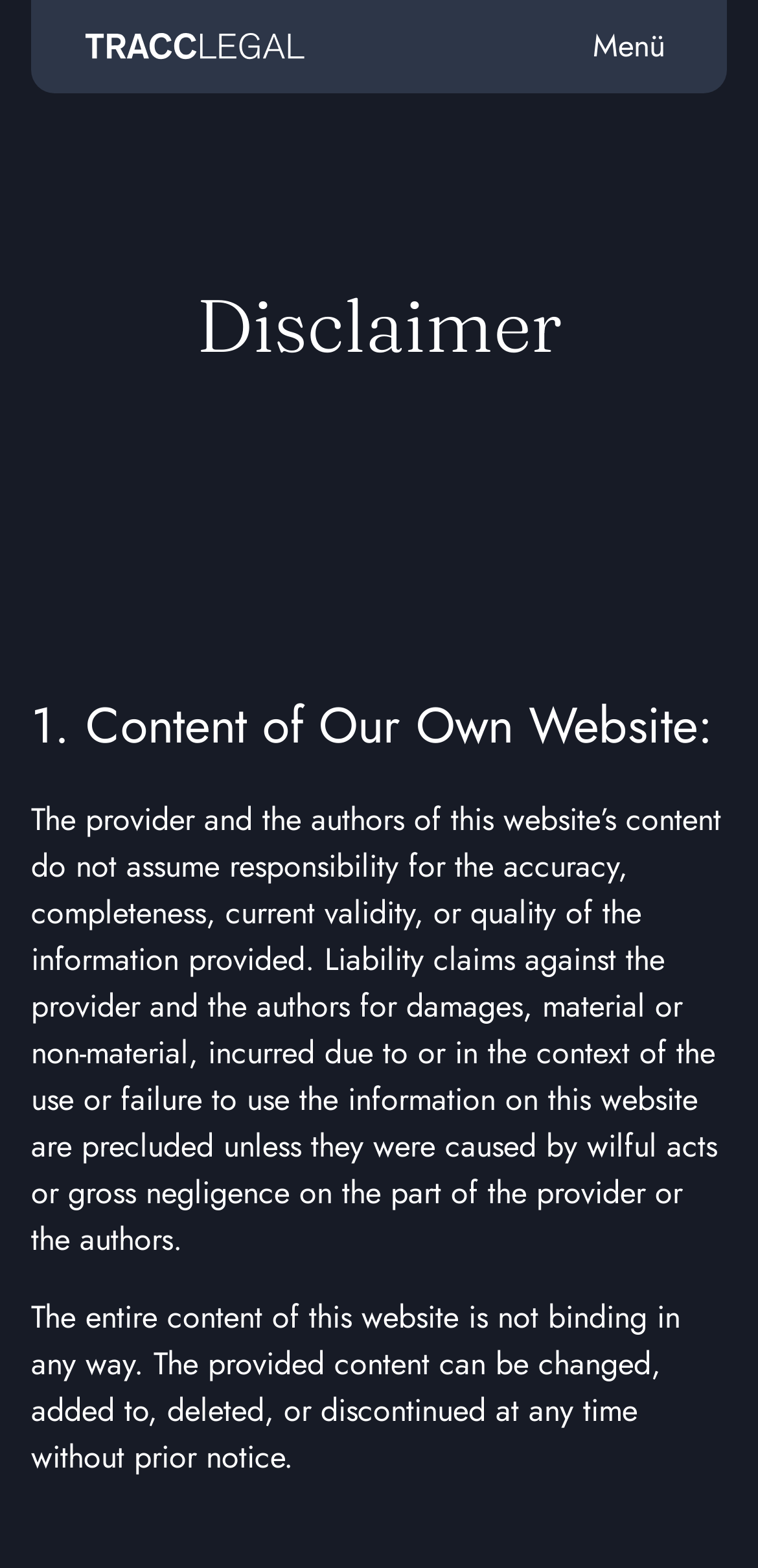Given the content of the image, can you provide a detailed answer to the question?
Is the content of this website binding?

The disclaimer explicitly states that the entire content of this website is not binding in any way.